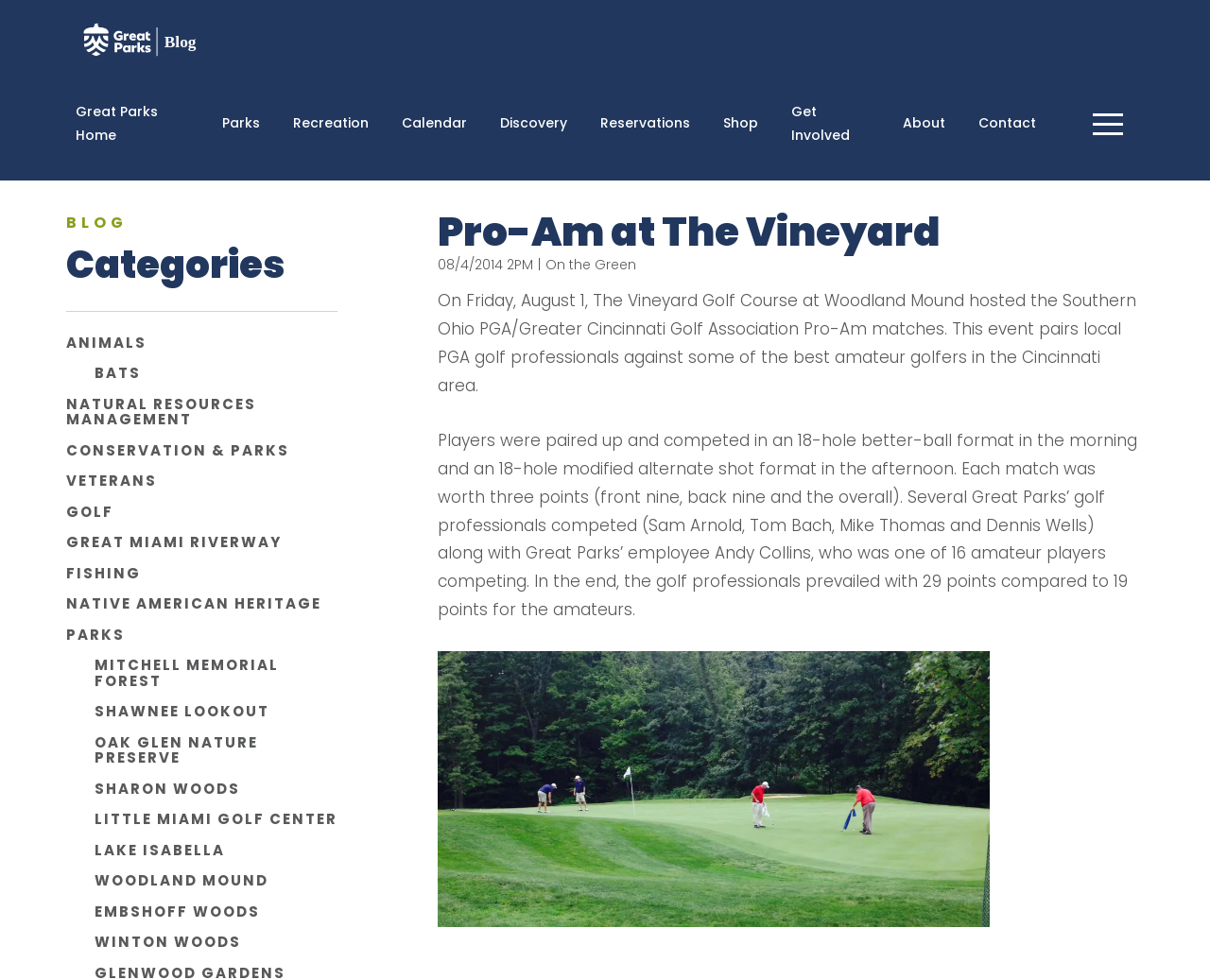Find the bounding box coordinates of the clickable area required to complete the following action: "Call the office".

None